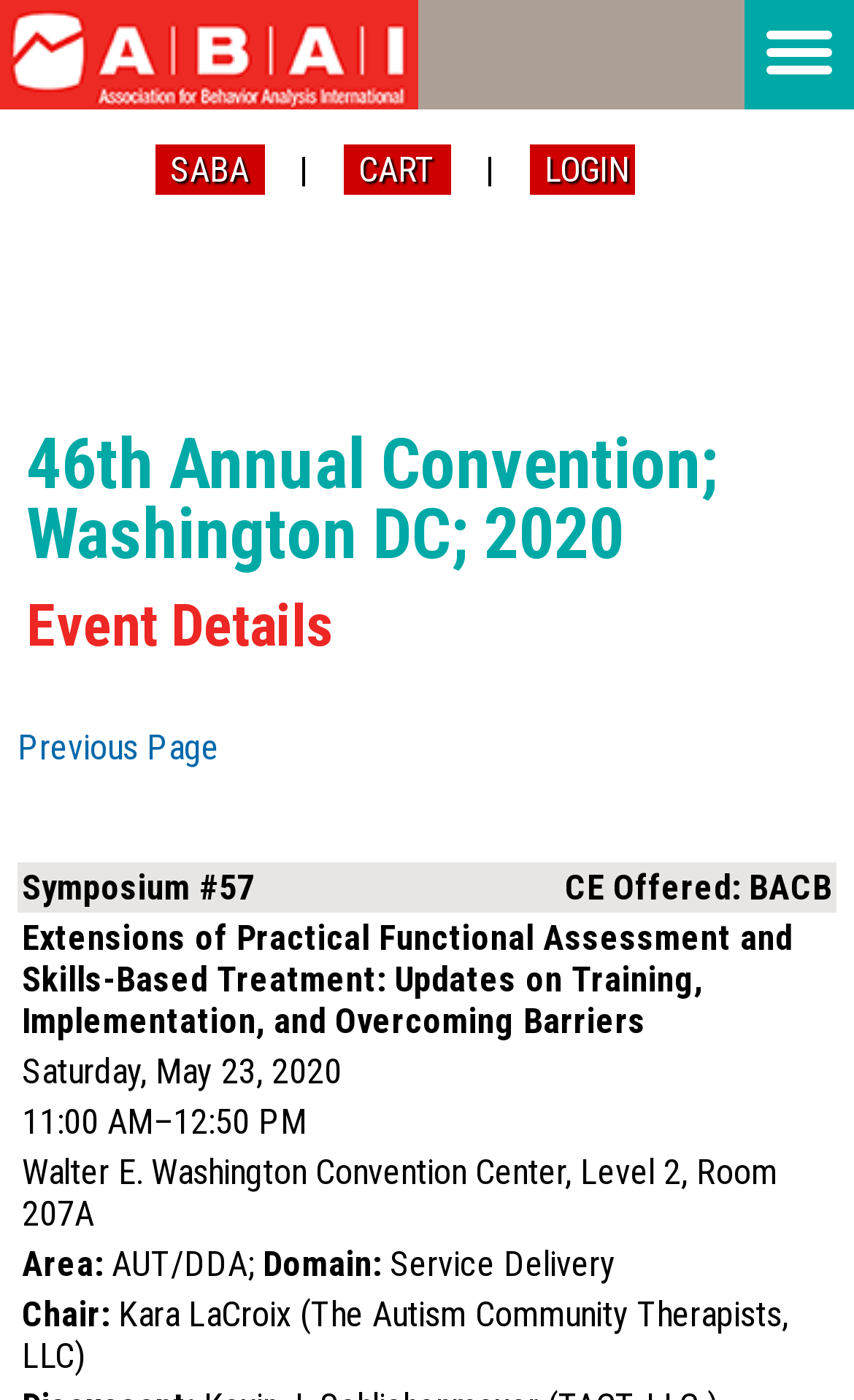From the details in the image, provide a thorough response to the question: How many buttons are in the top-right corner?

I found the answer by looking at the button elements located at the top-right corner of the page, which are 'toggle menu', 'SABA', and 'LOGIN'.